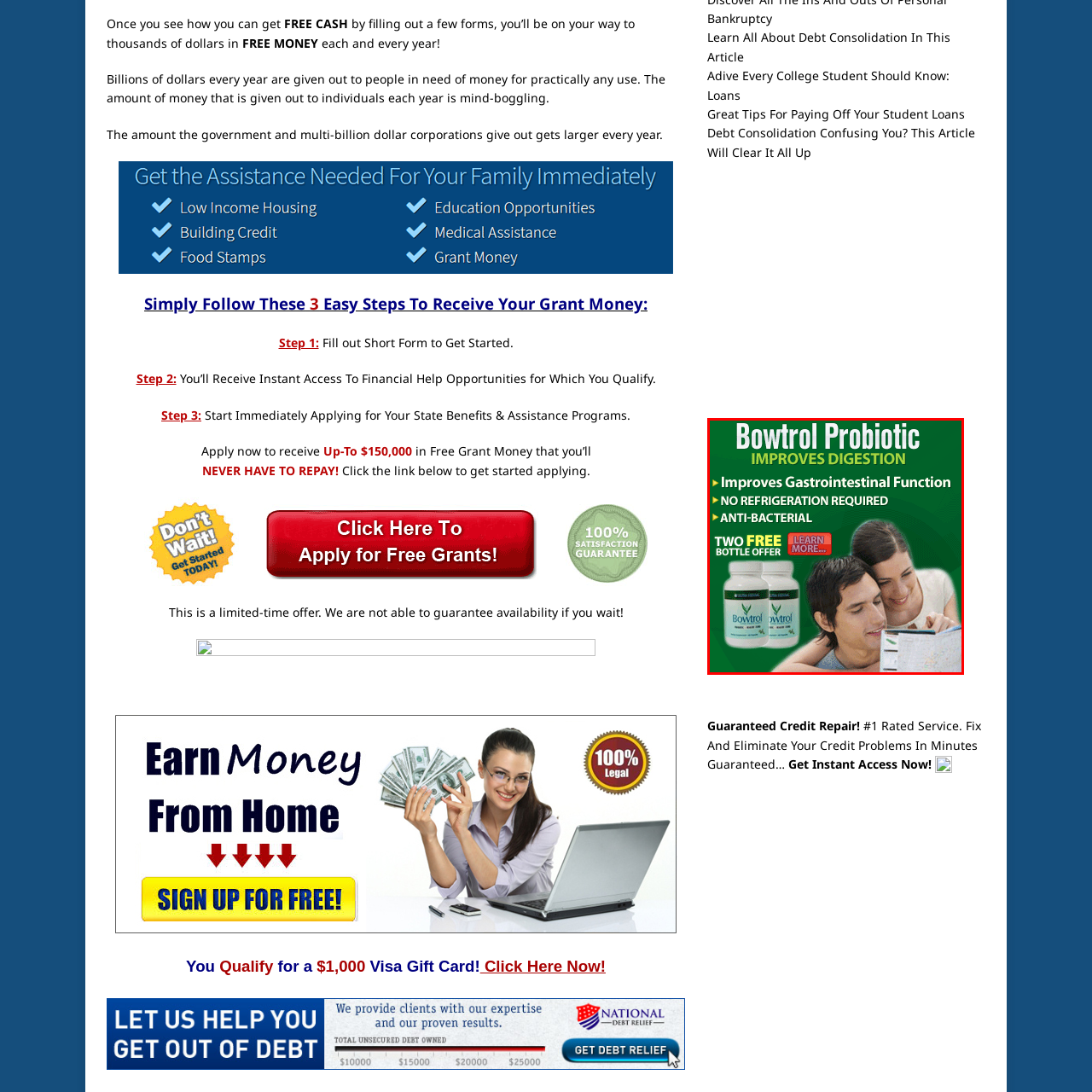Generate an elaborate caption for the image highlighted within the red boundary.

The image showcases a promotional advertisement for Bowtrol Probiotic, emphasizing its benefits for digestive health. The prominent heading "Bowtrol Probiotic IMPROVES DIGESTION" captures attention, alongside key features including "Improves Gastrointestinal Function," "NO REFRIGERATION REQUIRED," and "ANTI-BACTERIAL." Below the text, two bottles of Bowtrol Probiotic are prominently displayed, reinforcing the product's availability. A call to action, highlighted as "TWO FREE BOTTLE OFFER," encourages viewers to engage further with the tagline "LEARN MORE..." suggesting an attractive deal for potential customers. This advertisement targets individuals seeking digestive support through probiotics, underlining convenience and efficacy.